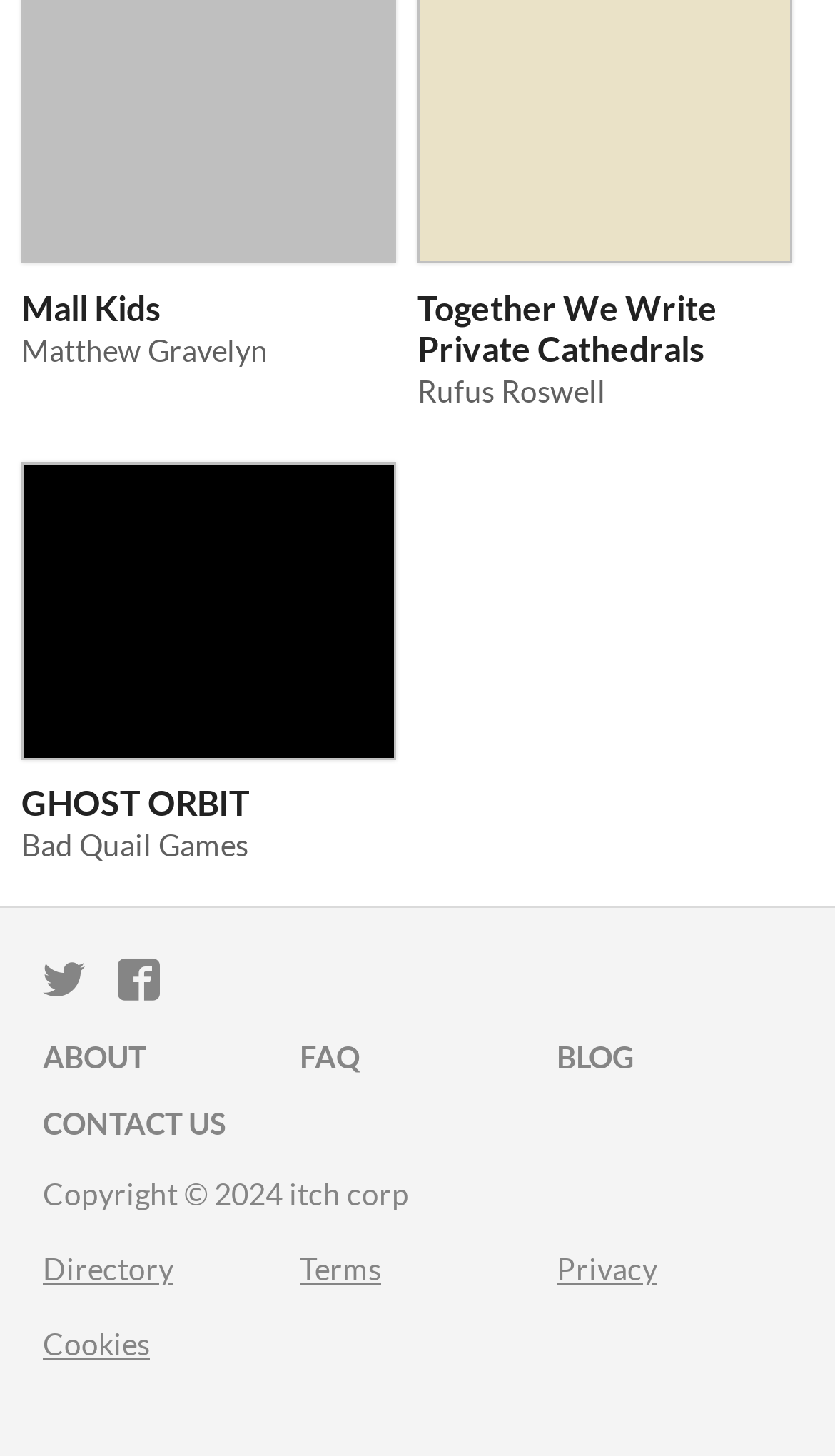How many links are present in the footer section of the webpage?
Using the visual information from the image, give a one-word or short-phrase answer.

6